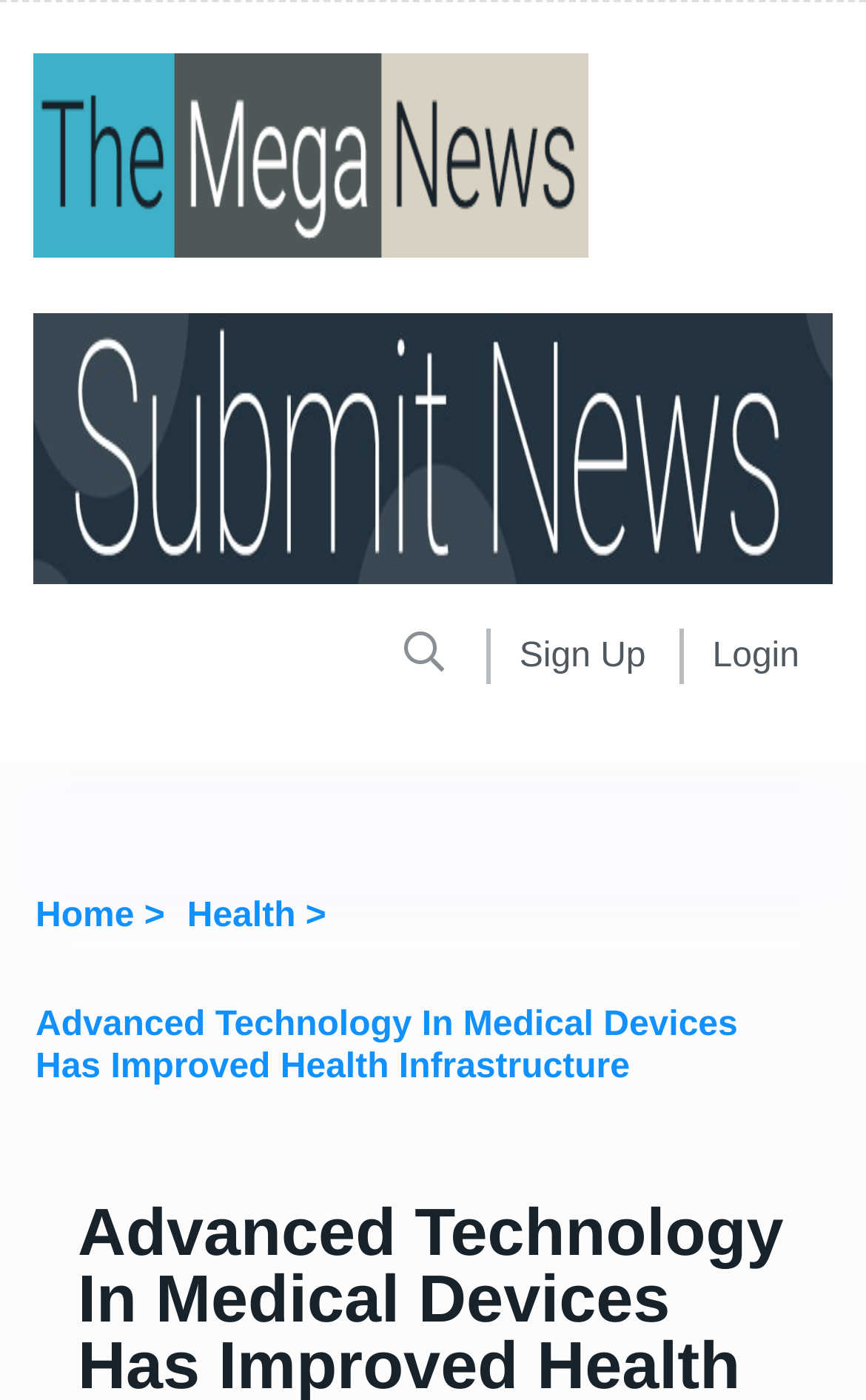Respond to the question below with a single word or phrase:
How many navigation links are there?

3